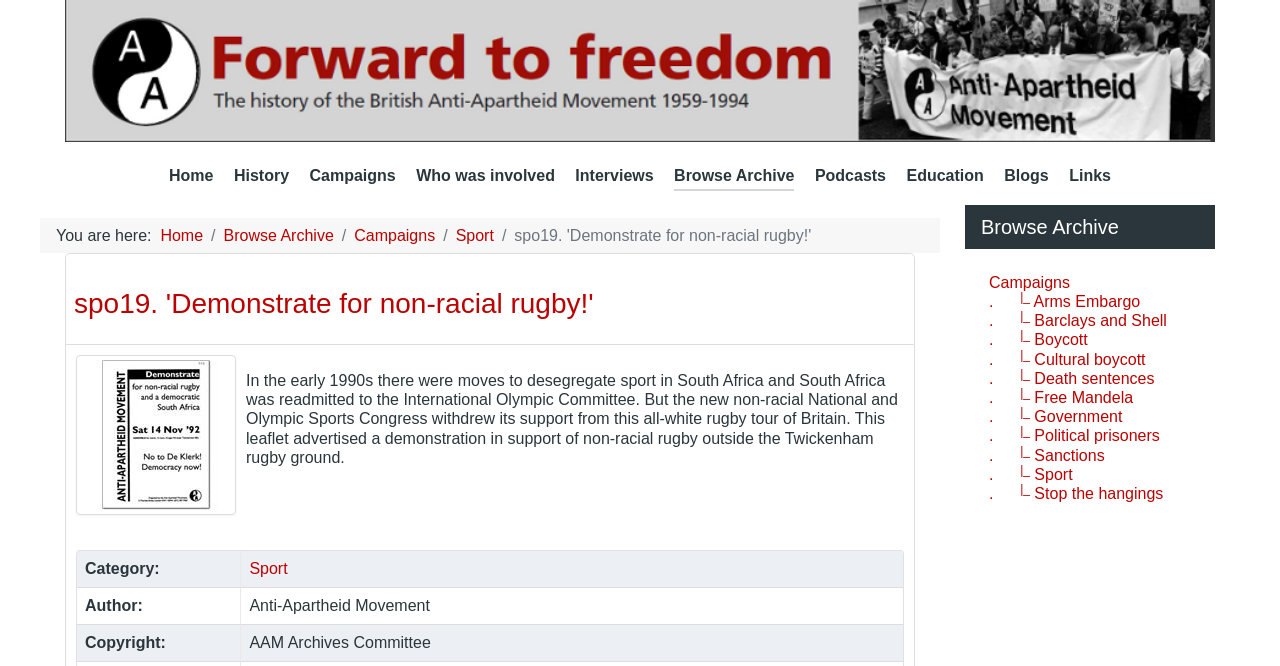What is the name of the organization that withdrew its support from the rugby tour?
Using the image as a reference, answer the question in detail.

The answer can be found in the text description of the webpage, which states 'But the new non-racial National and Olympic Sports Congress withdrew its support from this all-white rugby tour of Britain.' This clearly indicates that the National and Olympic Sports Congress is the organization that withdrew its support.